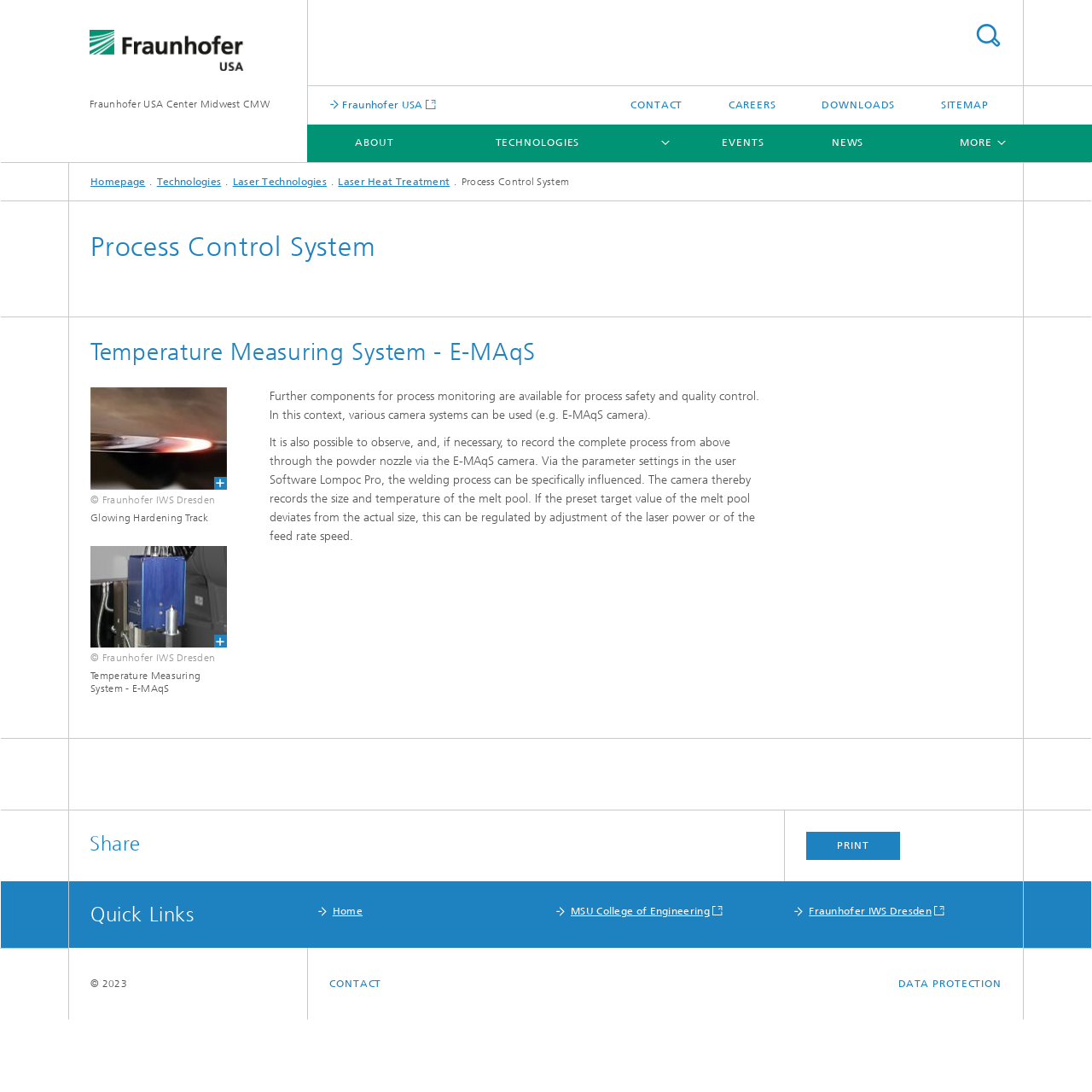Produce an elaborate caption capturing the essence of the webpage.

The webpage is about Process Control System, a technology-related topic. At the top, there is a search button with a magnifying glass icon on the right side. Below it, there are several links to different sections of the website, including "Fraunhofer USA Center Midwest CMW", "CONTACT", "CAREERS", "DOWNLOADS", and "SITEMAP".

On the left side, there is a menu with links to various technologies, including "ABOUT", "TECHNOLOGIES", "DIAMOND SOLUTIONS", "COATINGS", "LASER TECHNOLOGIES", and more. Each of these links has a submenu with more specific topics, such as "Laser Cladding", "Laser Welding & Joining", and "Laser Heat Treatment".

In the main content area, there is a heading that reads "Process Control System". Below it, there is an article with a temperature measuring system, E-MAqS, which is described in detail. The article includes two figures with images and captions, showing the Glowing Hardening Track and the Temperature Measuring System - E-MAqS. The captions include copyright information from Fraunhofer IWS Dresden.

The article also includes two paragraphs of text that describe the process monitoring system, including the use of camera systems and the ability to observe and record the welding process. The text explains how the system can be influenced by adjusting laser power or feed rate speed.

At the bottom of the page, there is a section with a layout table, but it does not contain any visible content.